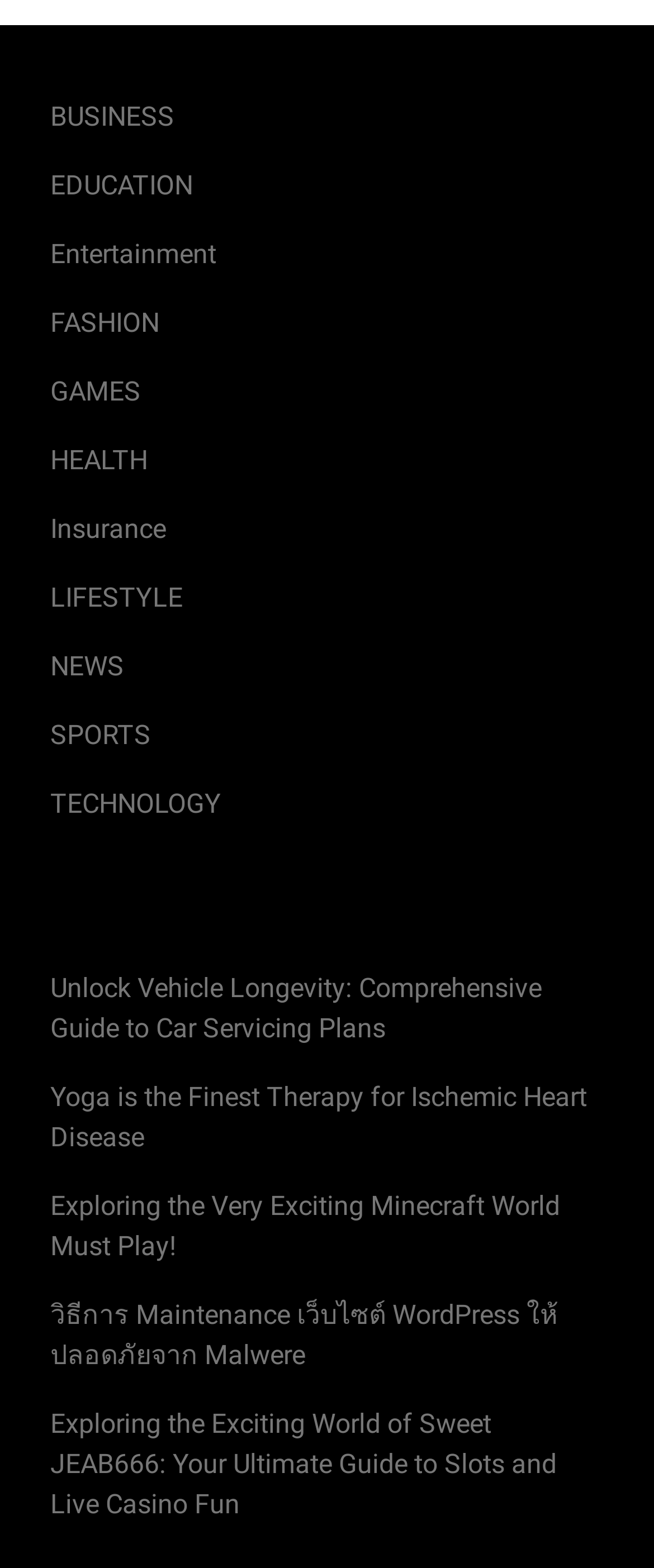What is the topic of the first article?
Using the image as a reference, answer with just one word or a short phrase.

Car Servicing Plans